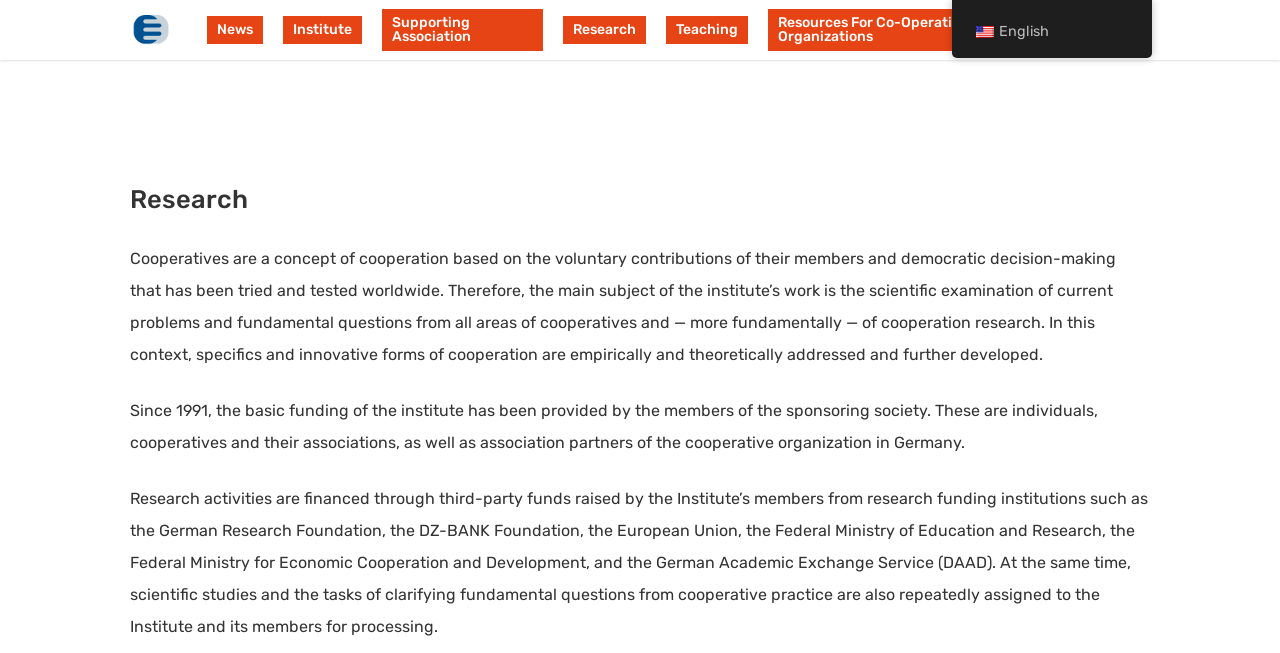Determine the bounding box for the HTML element described here: "Resources for Co-operative Organizations". The coordinates should be given as [left, top, right, bottom] with each number being a float between 0 and 1.

[0.6, 0.014, 0.816, 0.078]